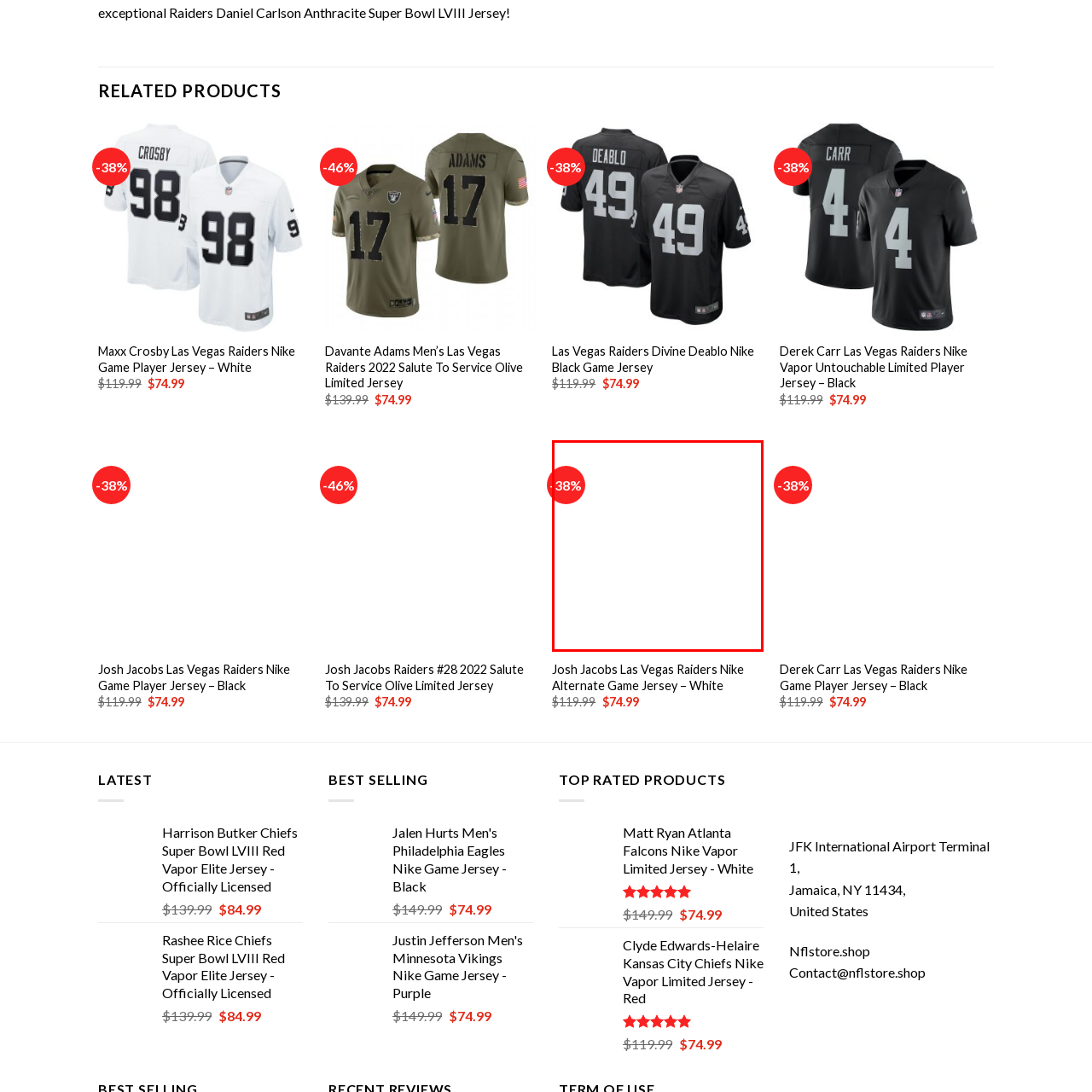Thoroughly describe the contents of the picture within the red frame.

The image features a bold, red circular tag displaying a discount of "-38%". This promotional tag is likely intended to highlight the reduced price of a product within the category of sports apparel. The context suggests it may be part of a sale related to Las Vegas Raiders merchandise, specifically jerseys, given the surrounding product listings. The tag effectively draws attention to potential savings, encouraging customers to take advantage of the offer.